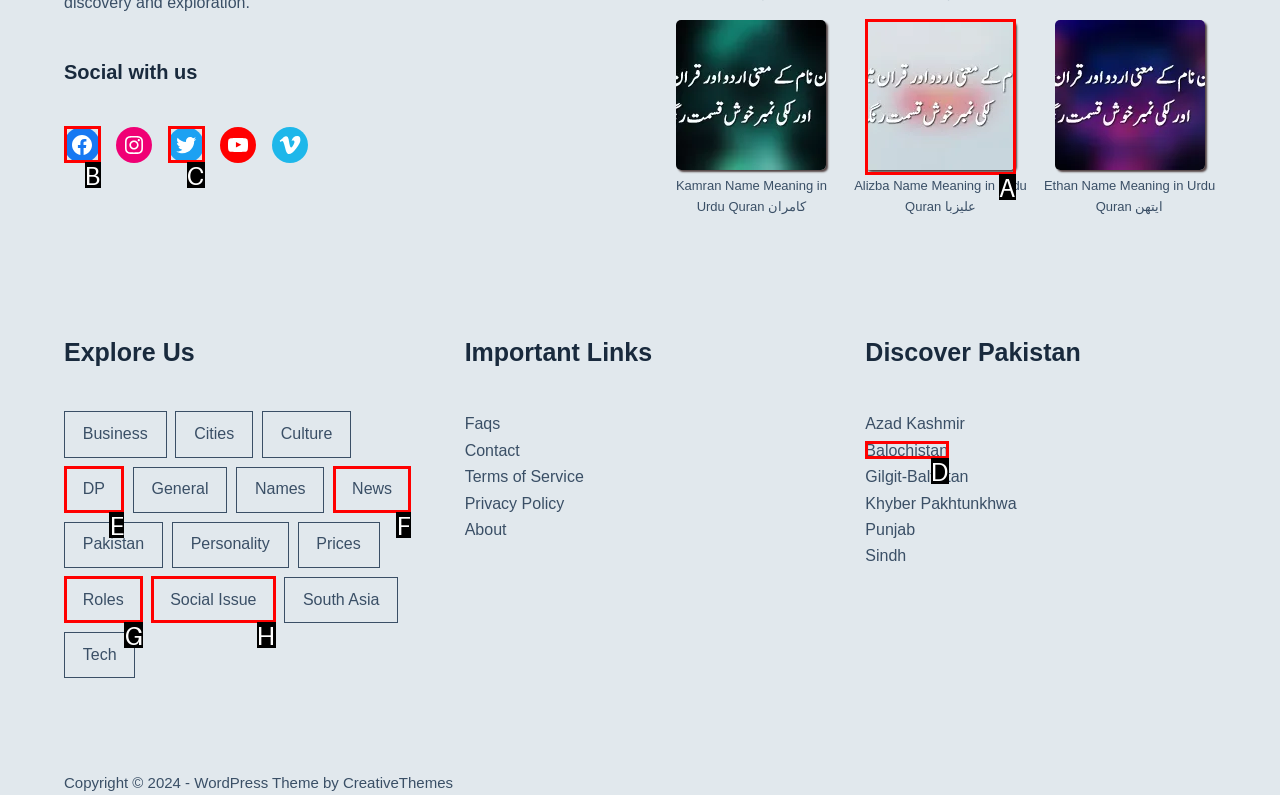Identify the option that corresponds to the description: Social Issue. Provide only the letter of the option directly.

H